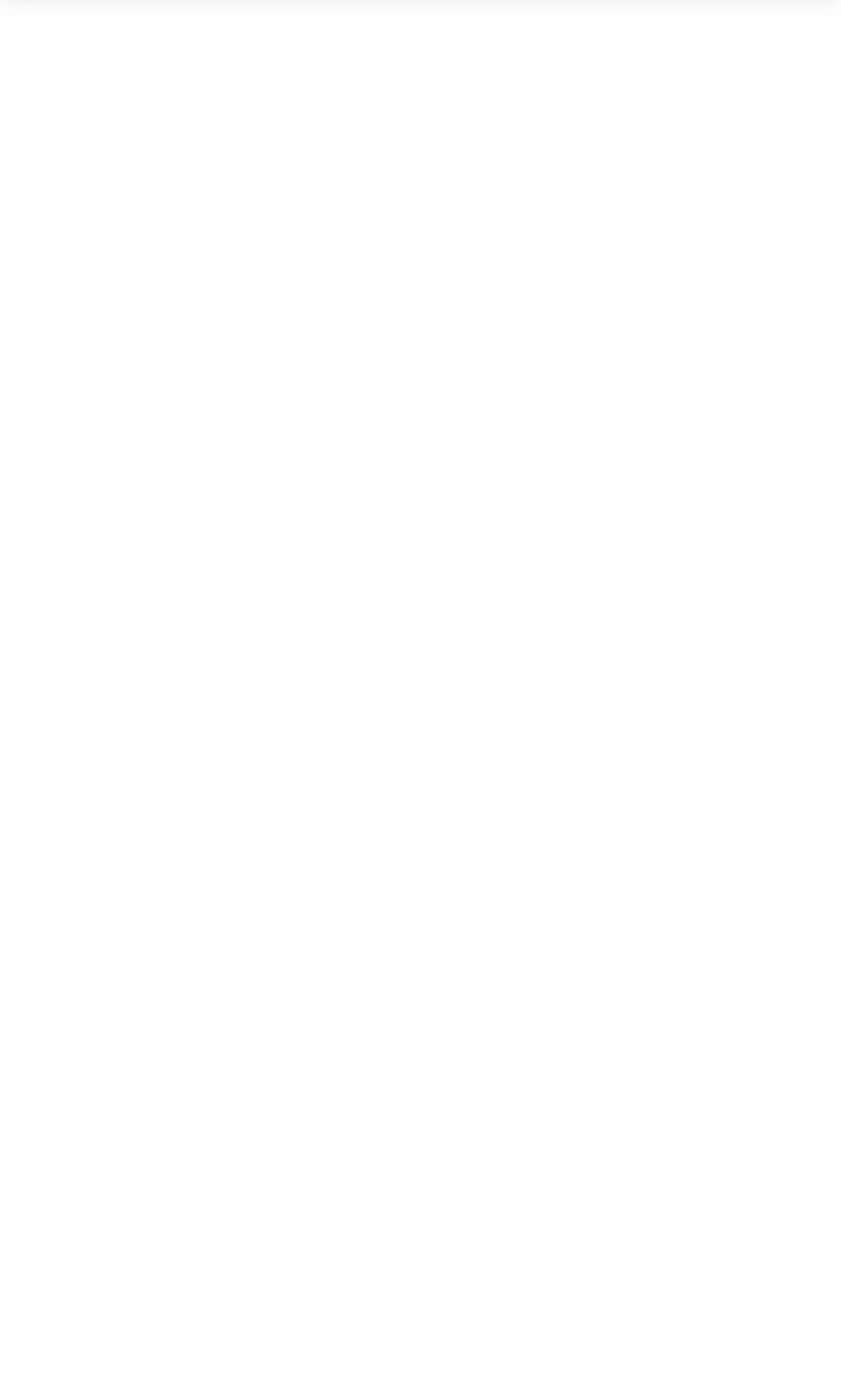Determine the coordinates of the bounding box that should be clicked to complete the instruction: "Add to cart". The coordinates should be represented by four float numbers between 0 and 1: [left, top, right, bottom].

[0.389, 0.903, 0.739, 0.955]